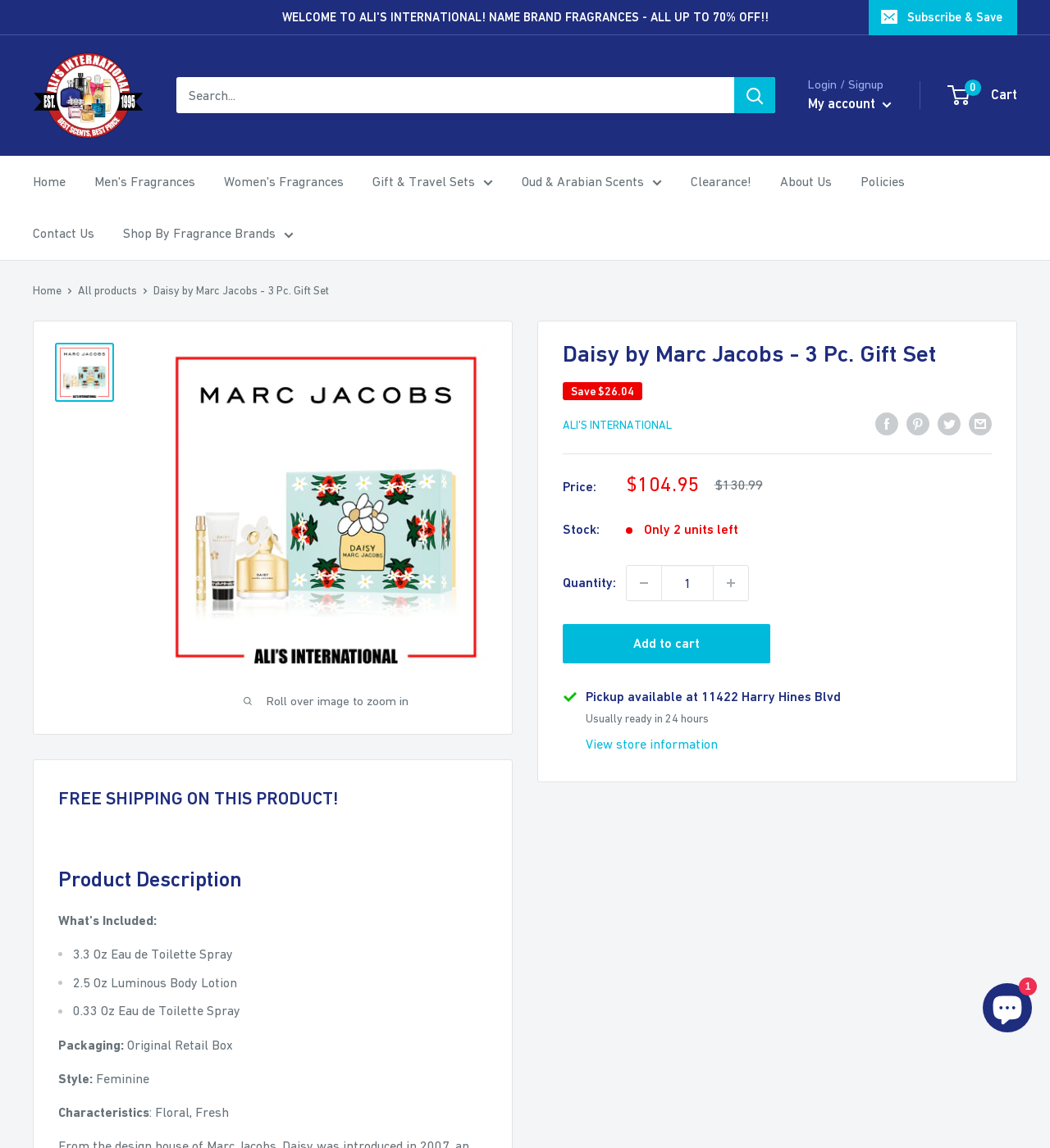Identify the bounding box coordinates for the element that needs to be clicked to fulfill this instruction: "Explore related job opportunities". Provide the coordinates in the format of four float numbers between 0 and 1: [left, top, right, bottom].

None